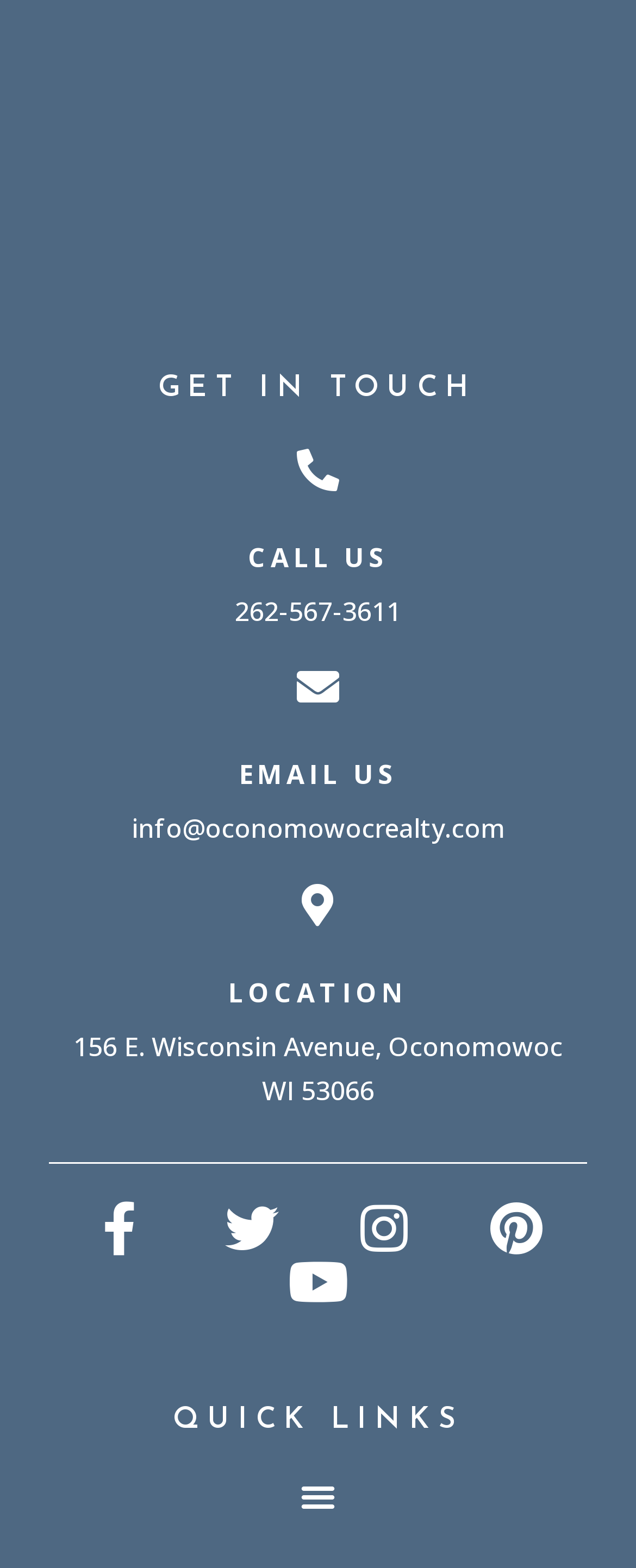Give a concise answer using one word or a phrase to the following question:
What is the phone number to call?

262-567-3611